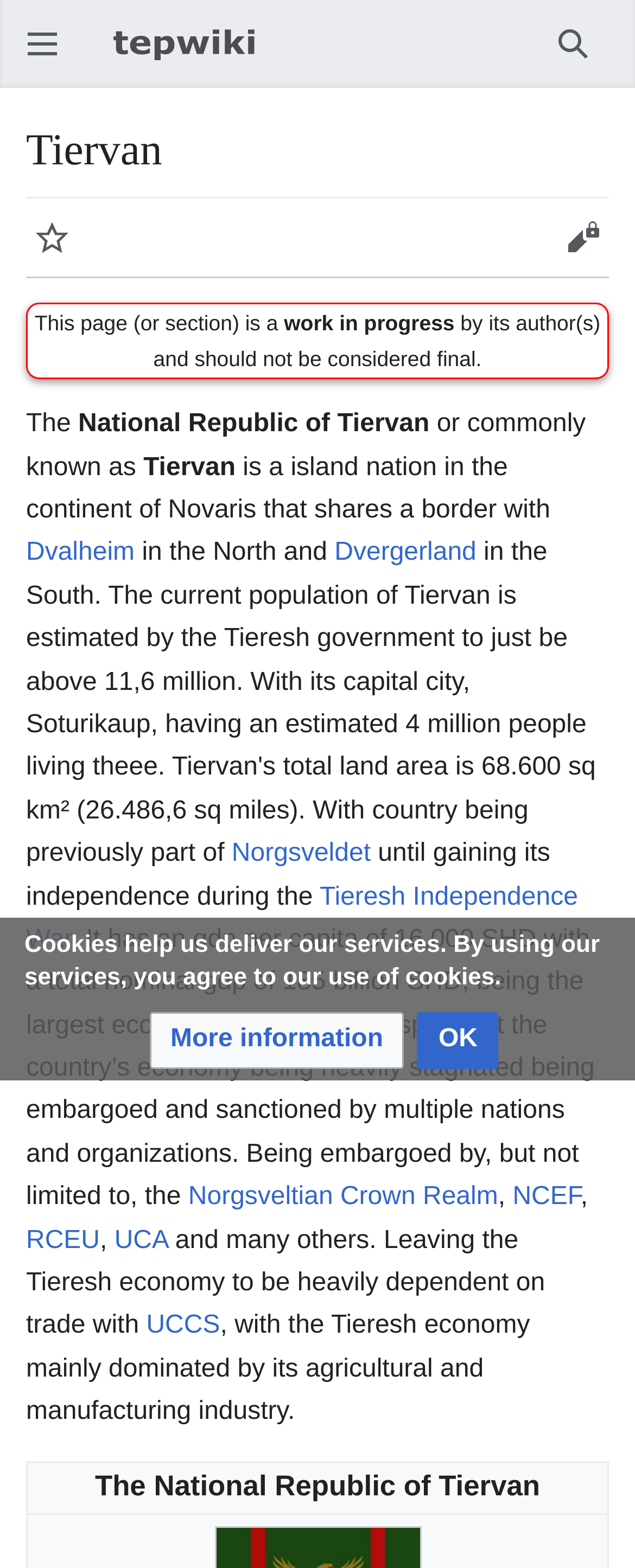Find the bounding box coordinates of the area to click in order to follow the instruction: "View the source of the page".

[0.862, 0.129, 0.974, 0.175]